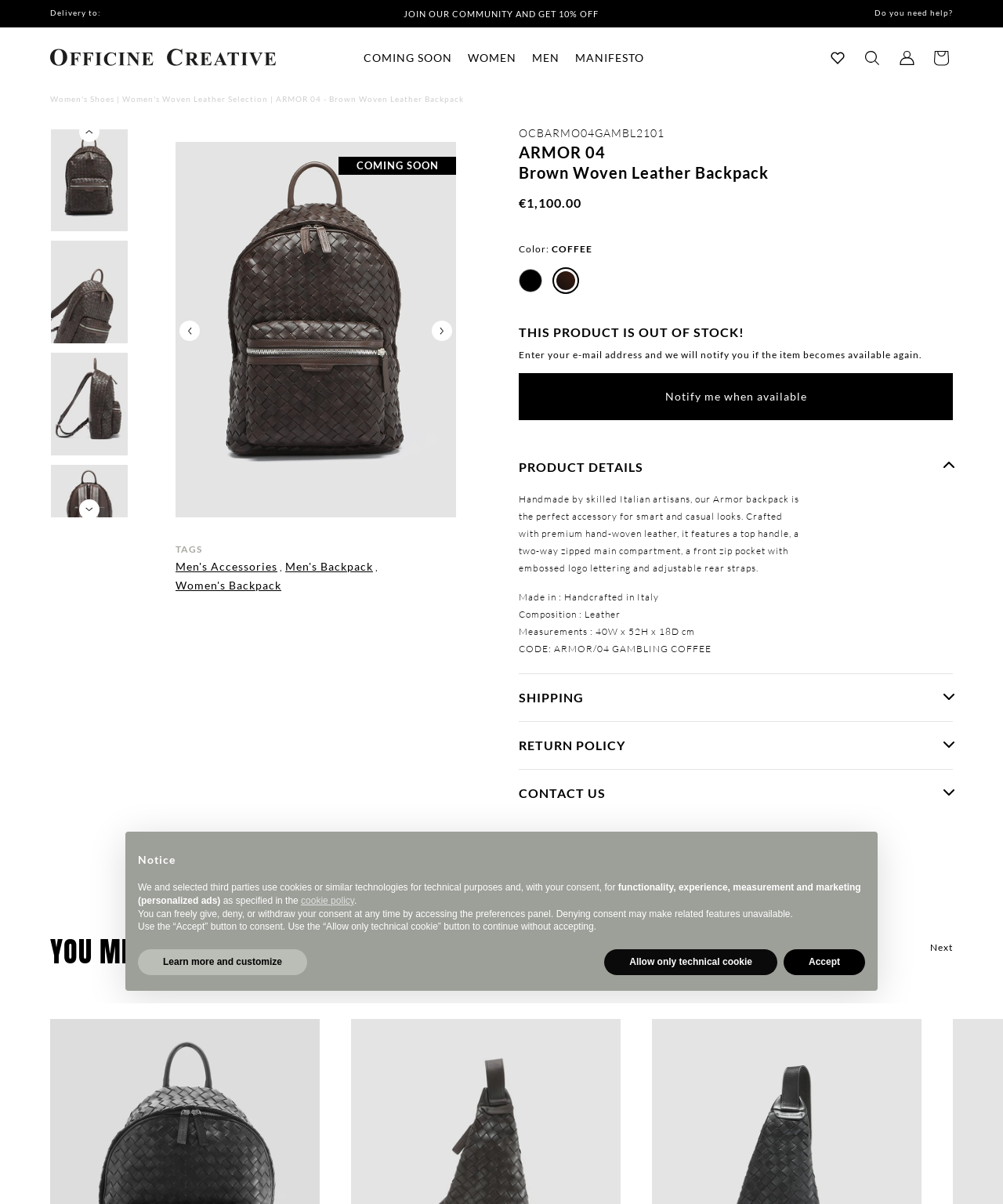Please determine the bounding box coordinates of the element to click in order to execute the following instruction: "View the 'COMING SOON' page". The coordinates should be four float numbers between 0 and 1, specified as [left, top, right, bottom].

[0.362, 0.042, 0.45, 0.053]